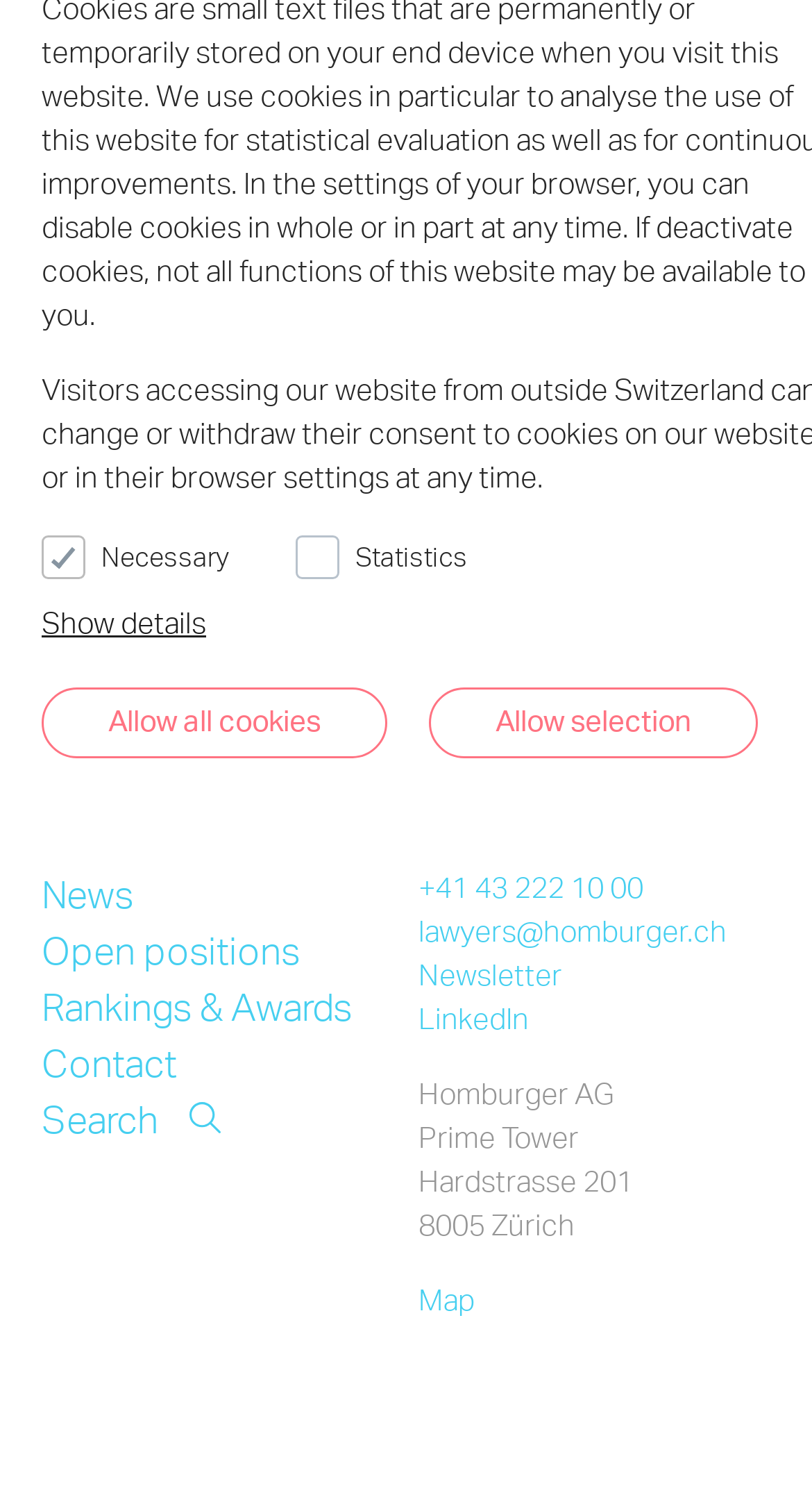Identify the coordinates of the bounding box for the element described below: "title="Share via Mail"". Return the coordinates as four float numbers between 0 and 1: [left, top, right, bottom].

[0.397, 0.484, 0.436, 0.508]